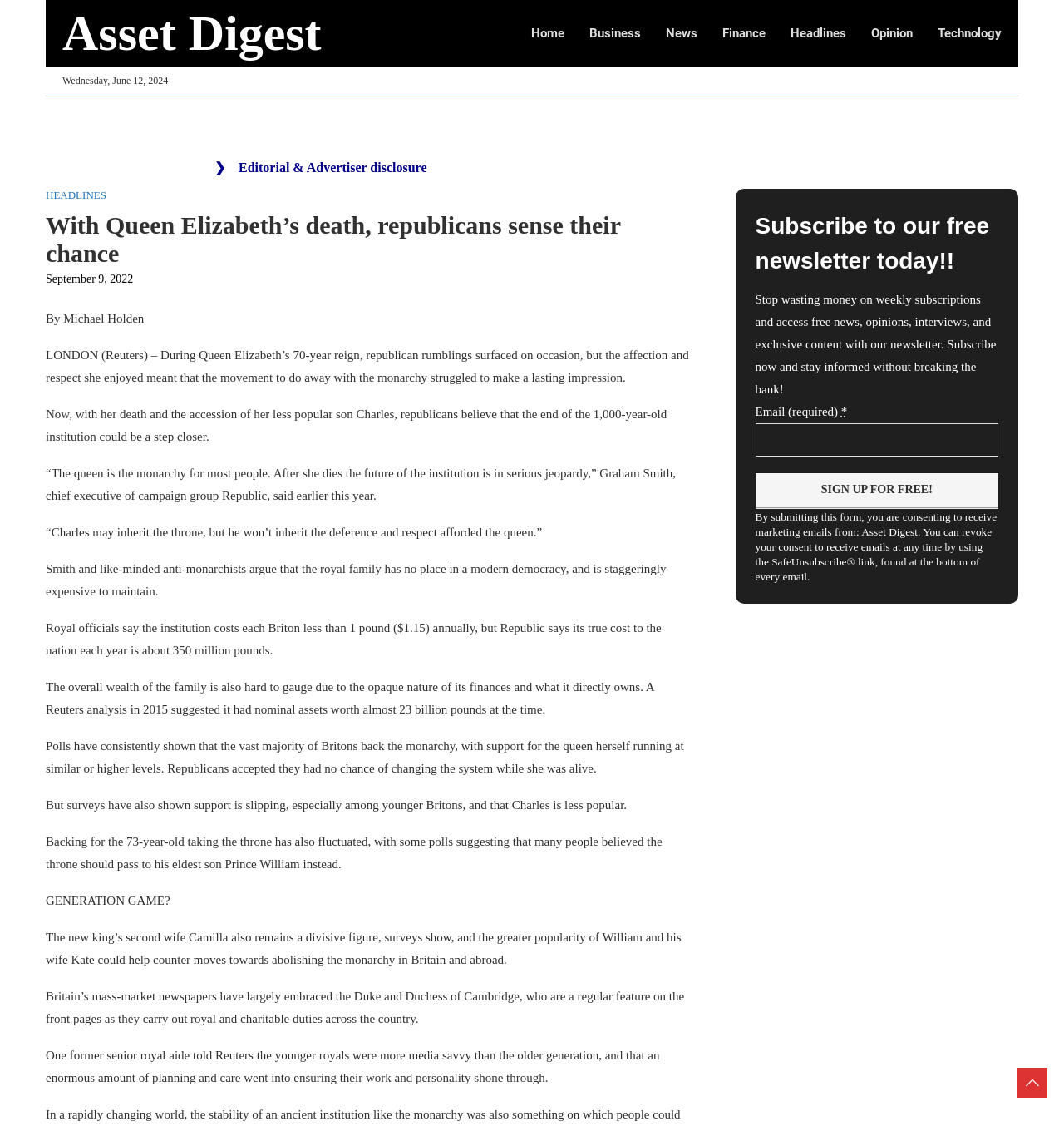Can you give a detailed response to the following question using the information from the image? What is the name of the prince who is more popular than Charles?

The article mentions that Prince William is more popular than Charles, and that the greater popularity of William and his wife Kate could help counter moves towards abolishing the monarchy in Britain and abroad.